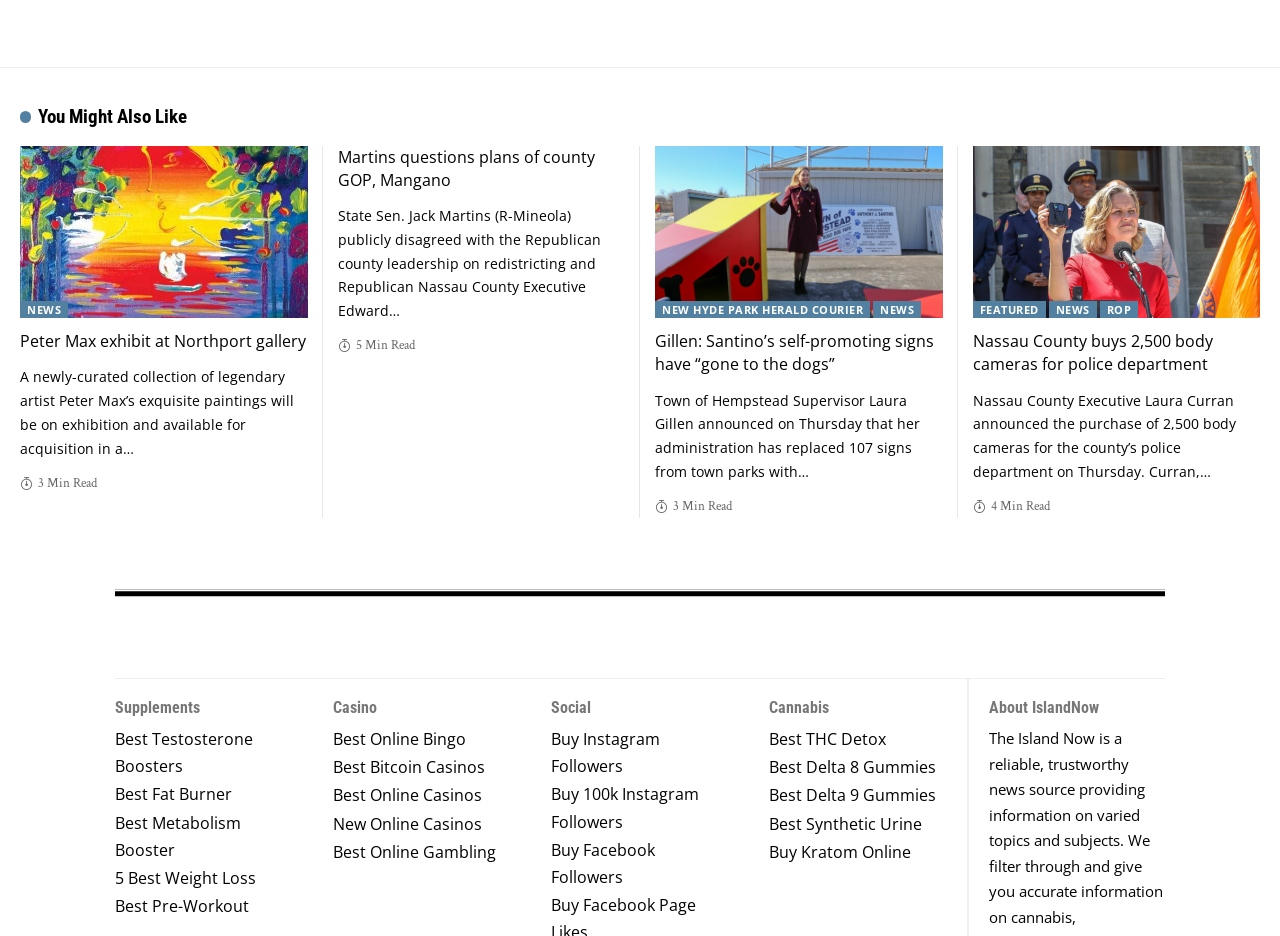Locate the bounding box coordinates of the area you need to click to fulfill this instruction: 'Visit 'NEWS''. The coordinates must be in the form of four float numbers ranging from 0 to 1: [left, top, right, bottom].

[0.016, 0.322, 0.053, 0.34]